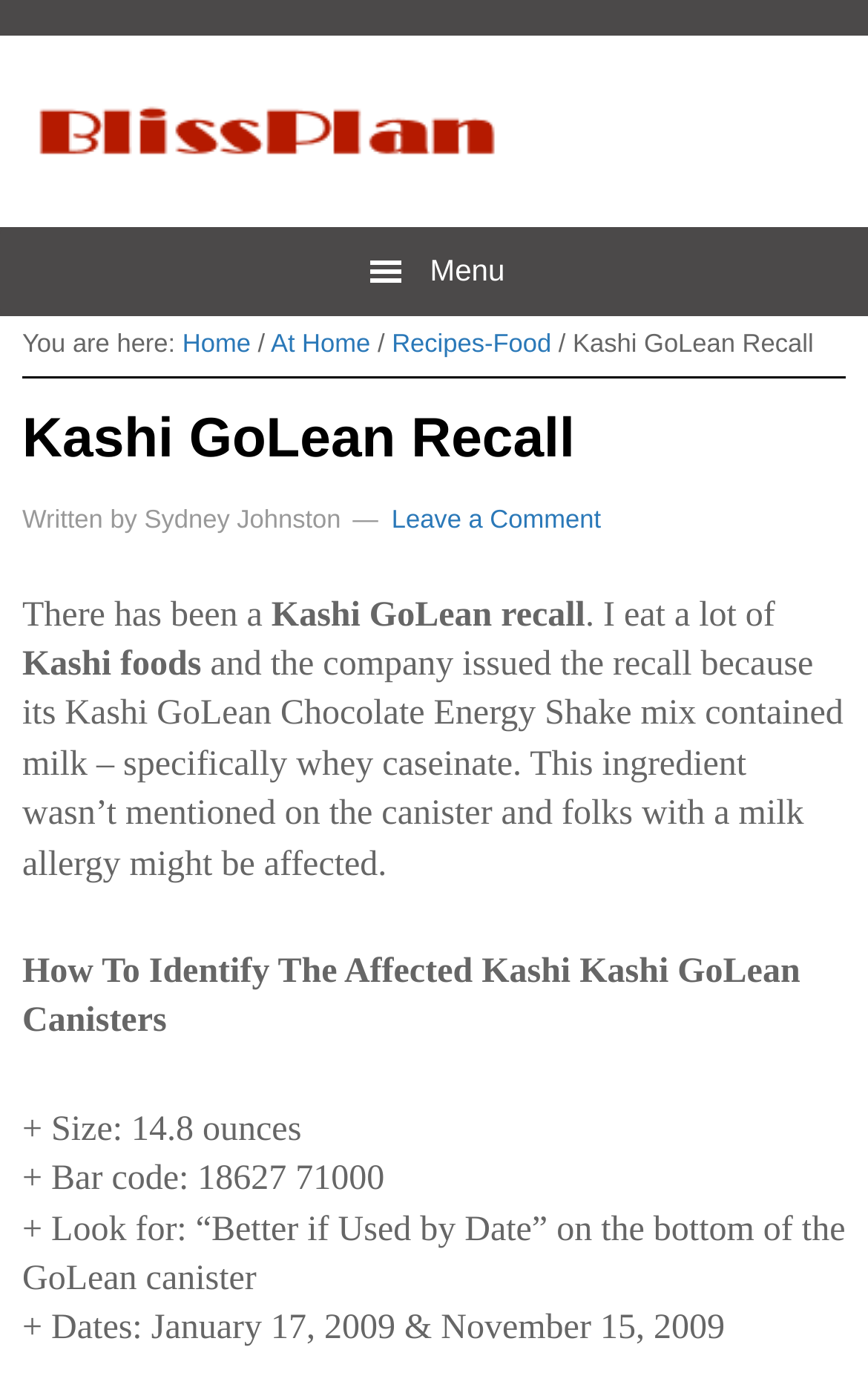Can you identify and provide the main heading of the webpage?

Kashi GoLean Recall